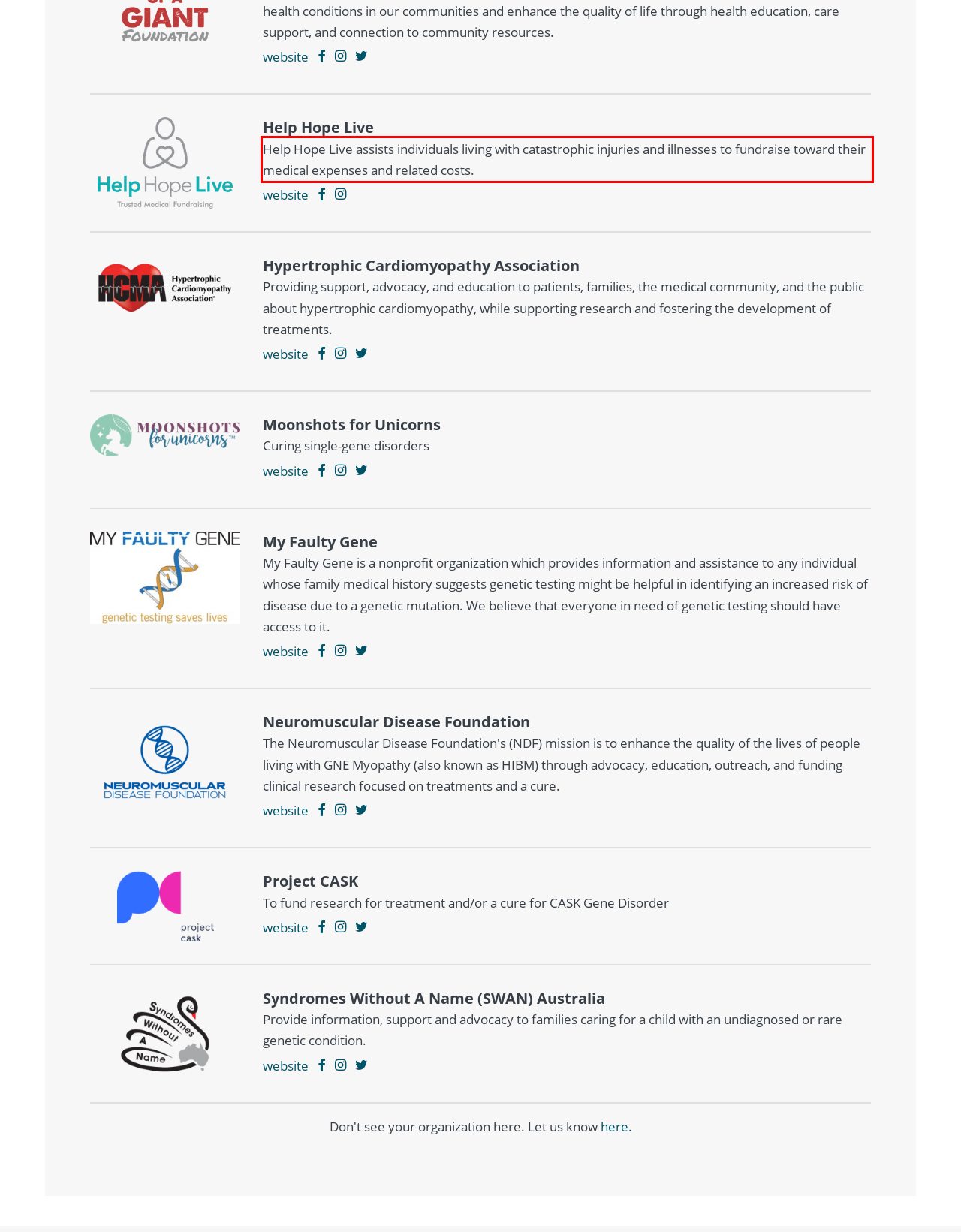Look at the screenshot of the webpage, locate the red rectangle bounding box, and generate the text content that it contains.

Help Hope Live assists individuals living with catastrophic injuries and illnesses to fundraise toward their medical expenses and related costs.